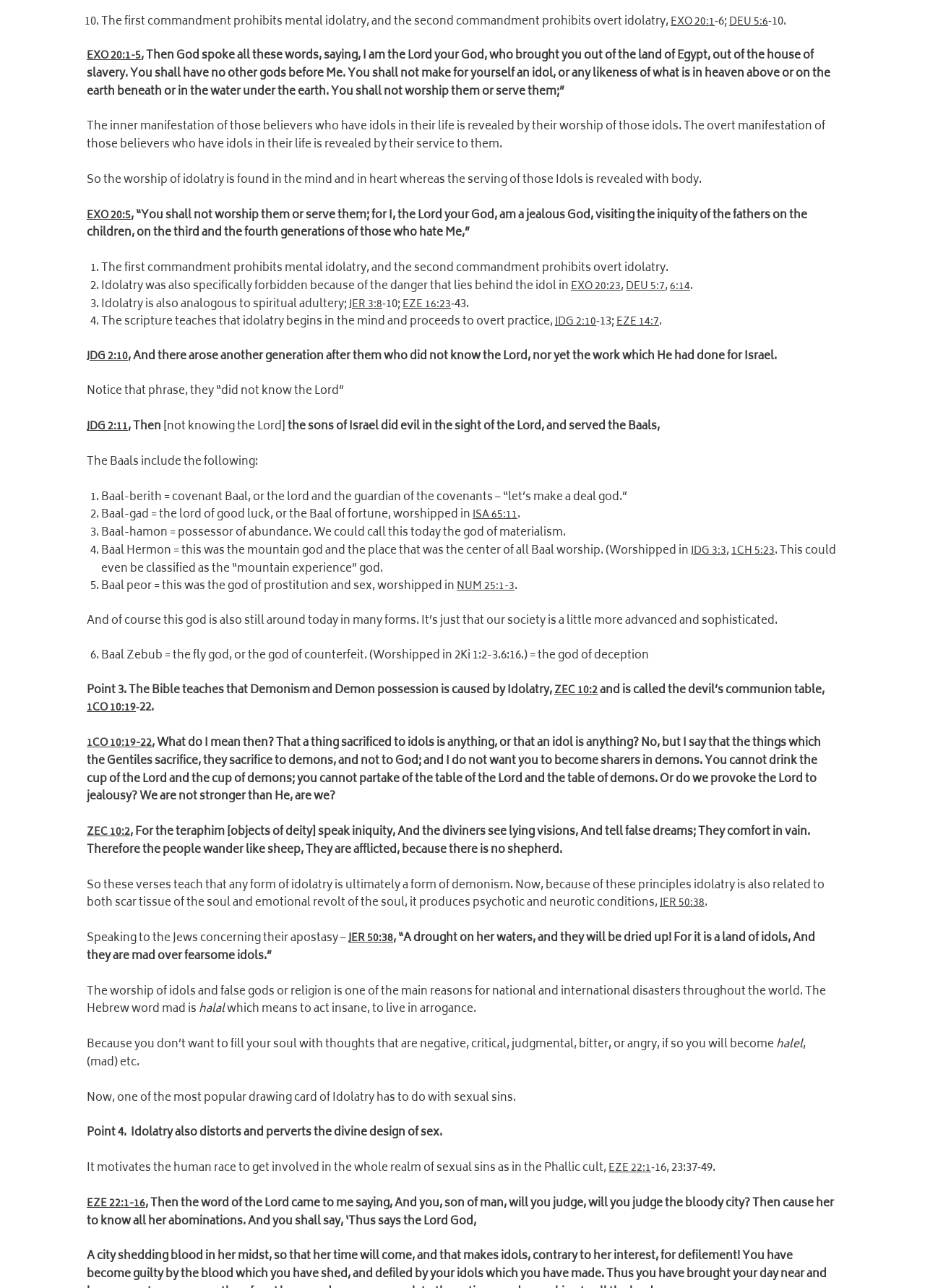Locate the bounding box of the UI element based on this description: "EZE 22:1-16". Provide four float numbers between 0 and 1 as [left, top, right, bottom].

[0.094, 0.927, 0.159, 0.942]